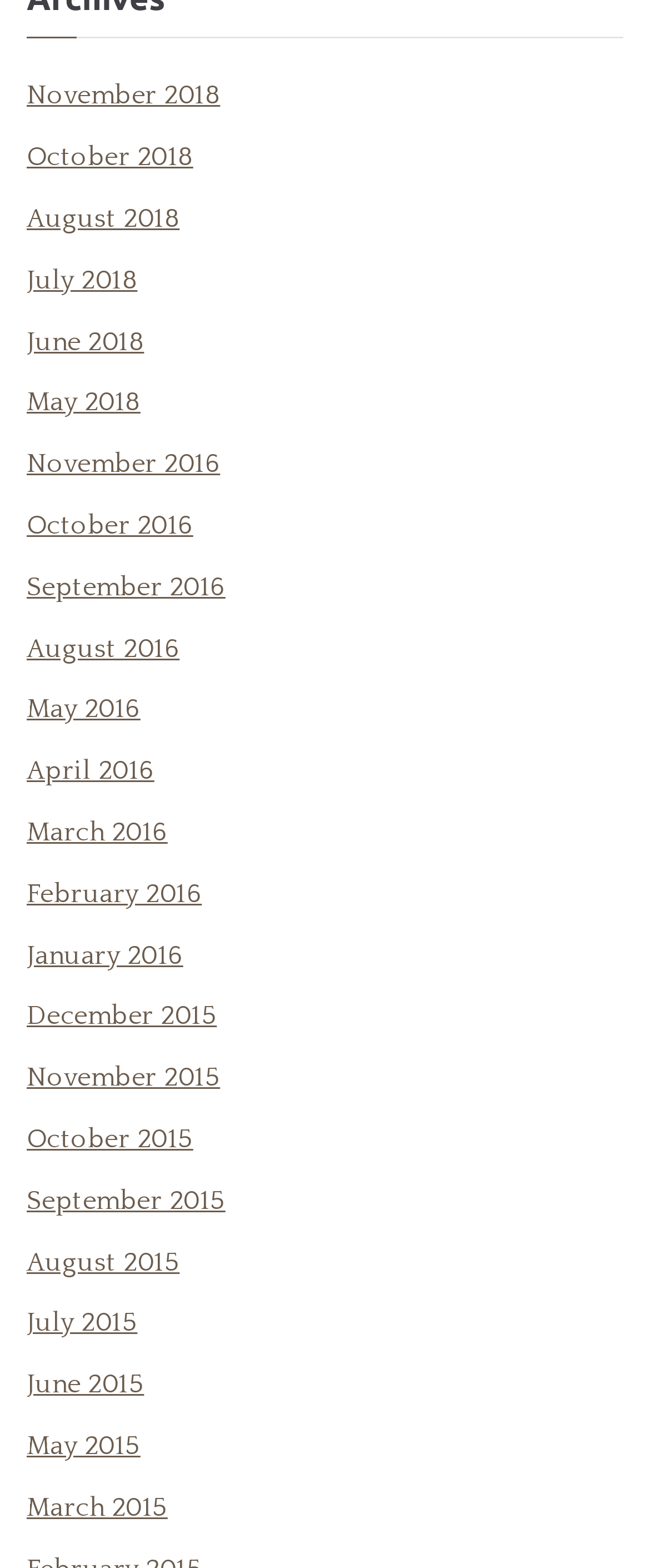Please identify the bounding box coordinates of the element's region that I should click in order to complete the following instruction: "Download Jacques Lacan's materials". The bounding box coordinates consist of four float numbers between 0 and 1, i.e., [left, top, right, bottom].

None